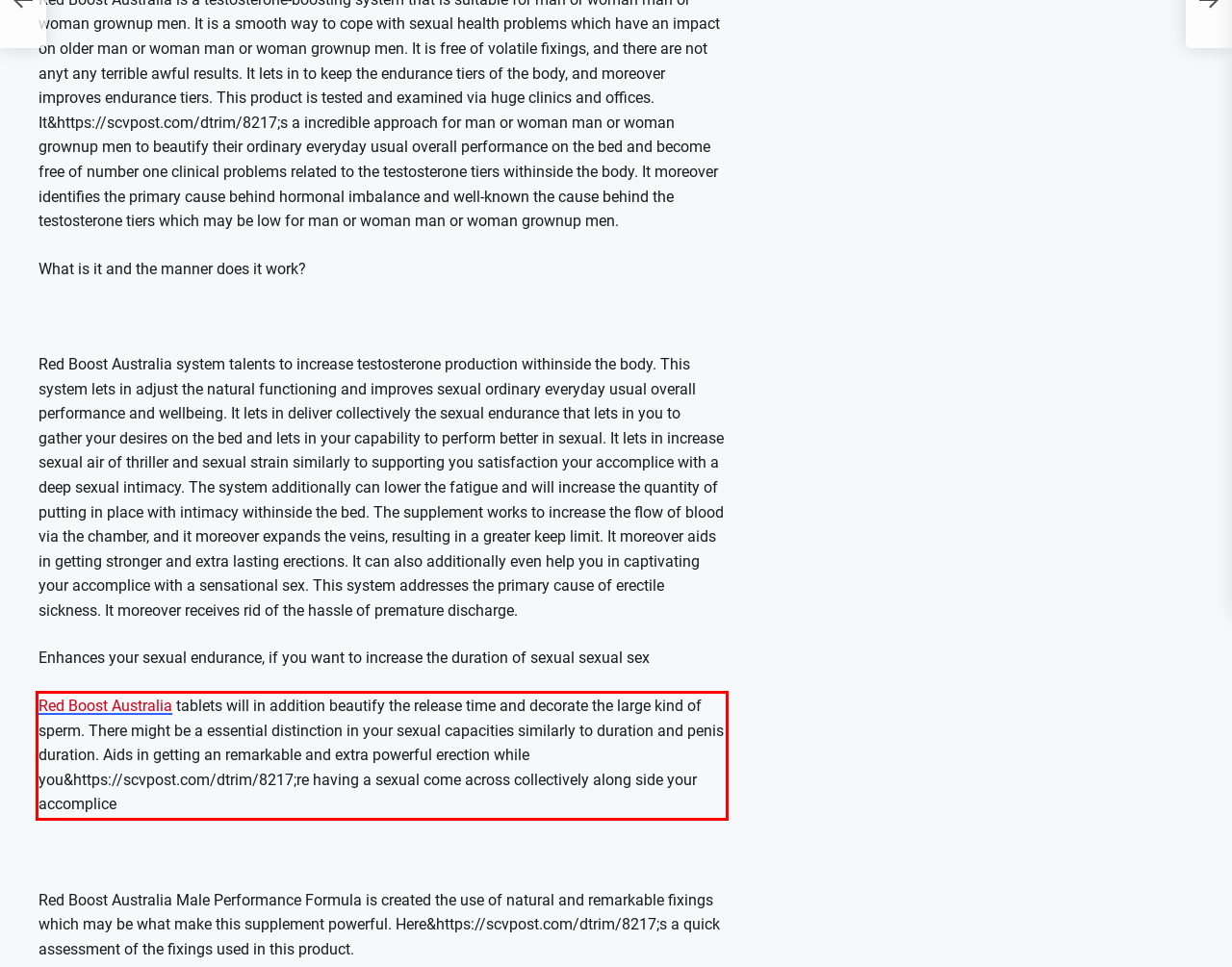Look at the webpage screenshot and recognize the text inside the red bounding box.

Red Boost Australia tablets will in addition beautify the release time and decorate the large kind of sperm. There might be a essential distinction in your sexual capacities similarly to duration and penis duration. Aids in getting an remarkable and extra powerful erection while you&https://scvpost.com/dtrim/8217;re having a sexual come across collectively along side your accomplice